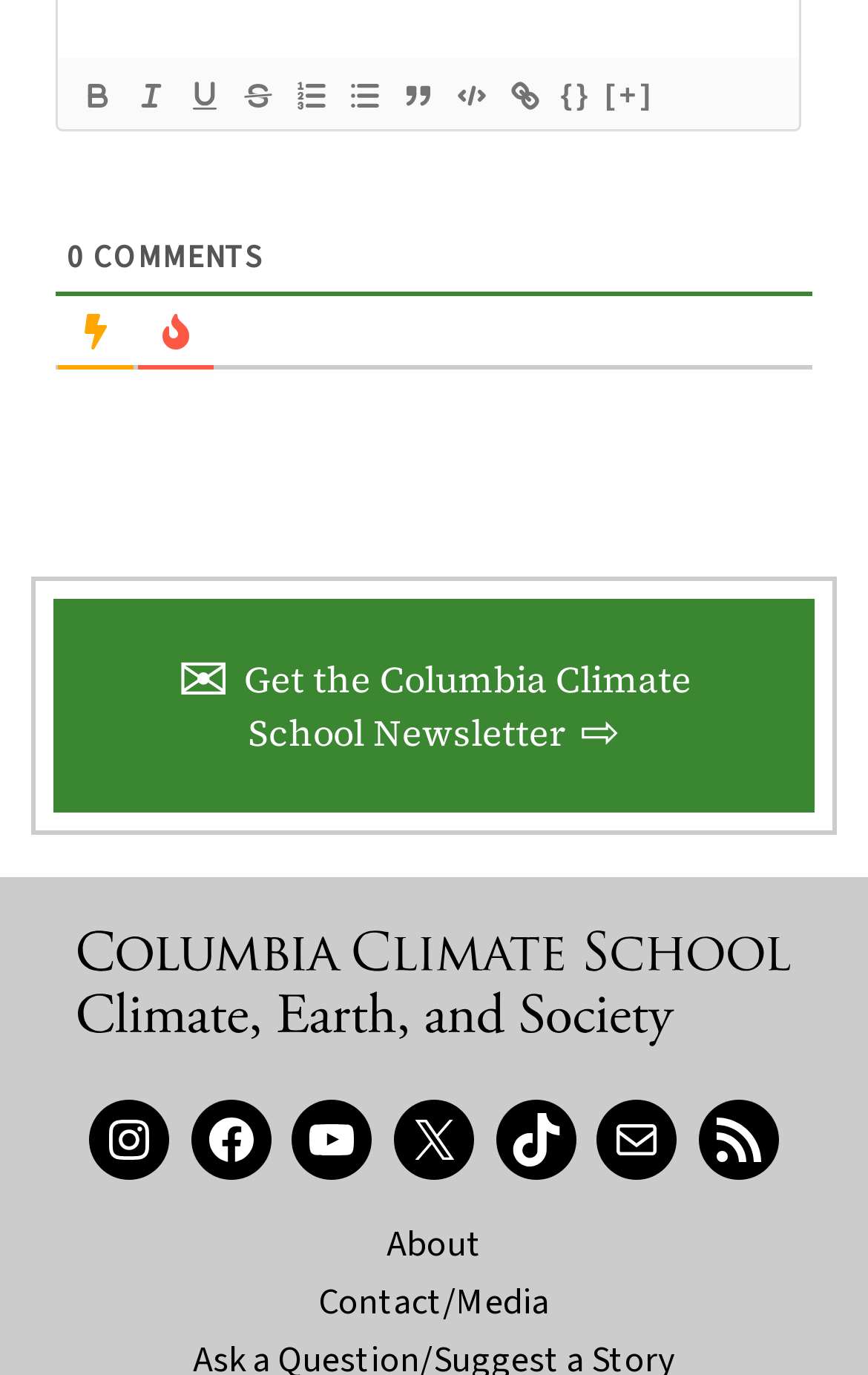Find the bounding box of the UI element described as follows: "RSS Feed".

[0.805, 0.8, 0.897, 0.858]